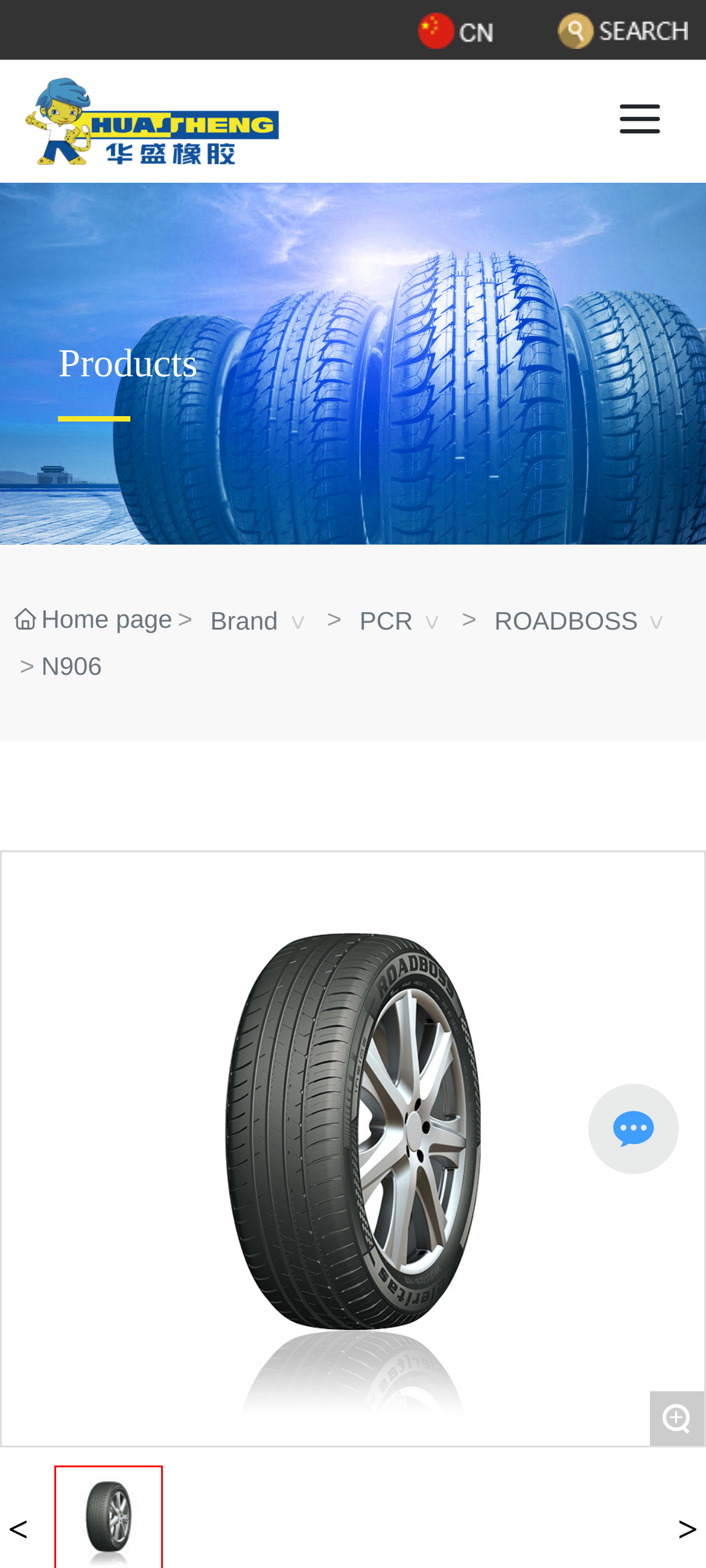Given the element description "Home page" in the screenshot, predict the bounding box coordinates of that UI element.

[0.02, 0.382, 0.244, 0.409]